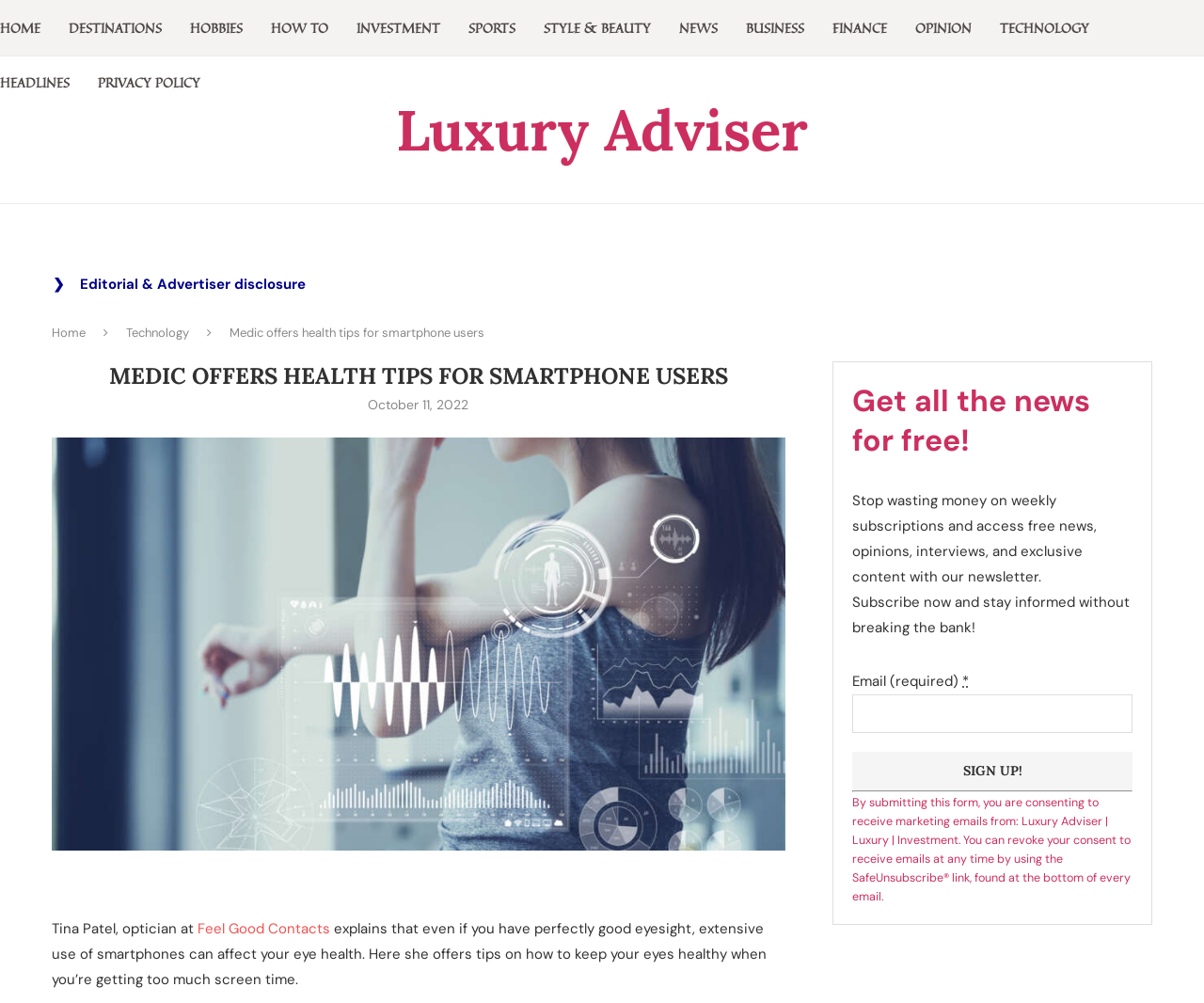What is the purpose of the newsletter?
Based on the visual details in the image, please answer the question thoroughly.

I determined the answer by reading the StaticText 'Stop wasting money on weekly subscriptions and access free news, opinions, interviews, and exclusive content with our newsletter.' with the bounding box coordinates [0.708, 0.49, 0.911, 0.584], which suggests that the purpose of the newsletter is to provide free access to news and exclusive content.